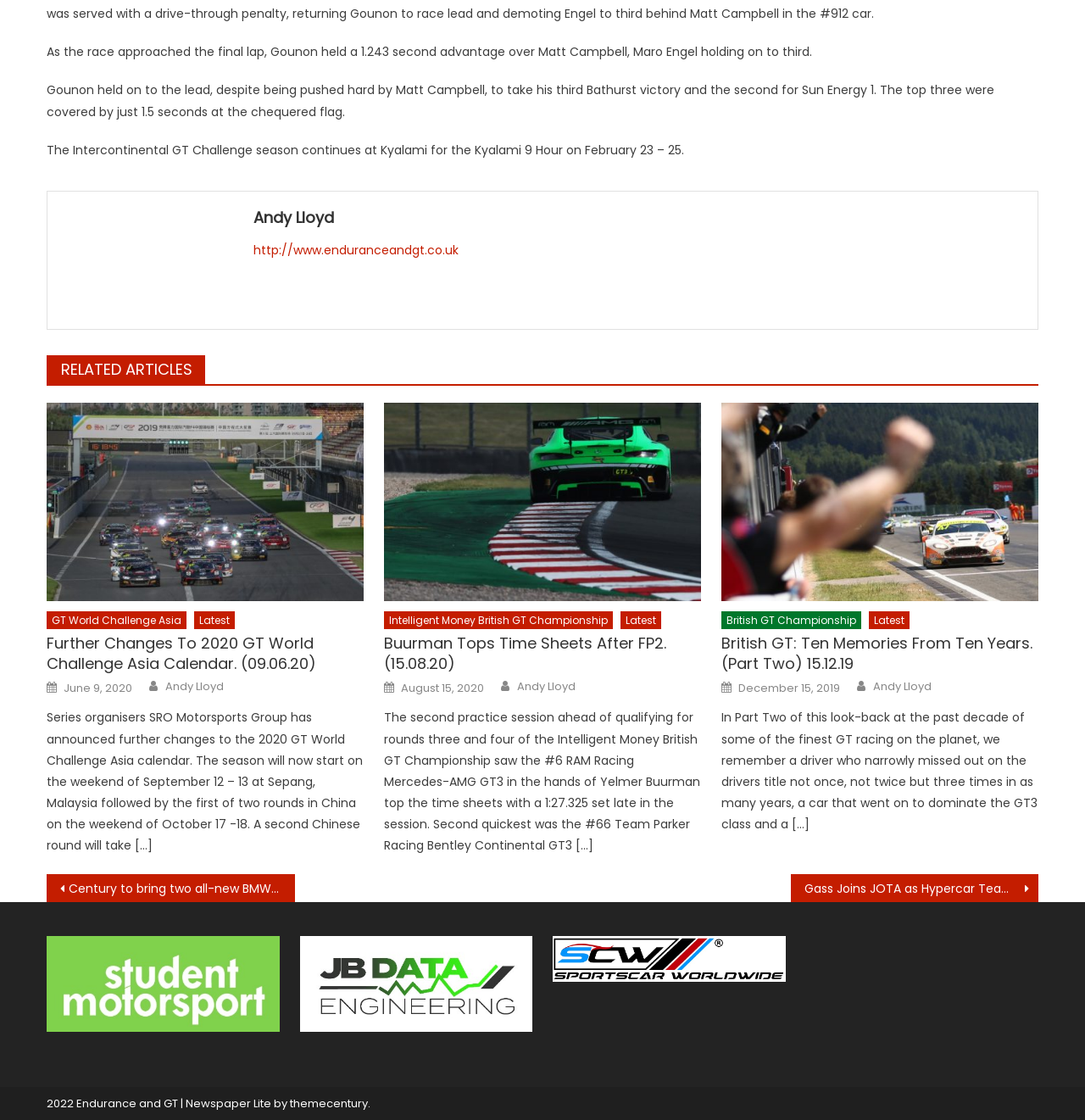Show the bounding box coordinates for the element that needs to be clicked to execute the following instruction: "View the article about Buurman Tops Time Sheets After FP2". Provide the coordinates in the form of four float numbers between 0 and 1, i.e., [left, top, right, bottom].

[0.354, 0.36, 0.646, 0.537]